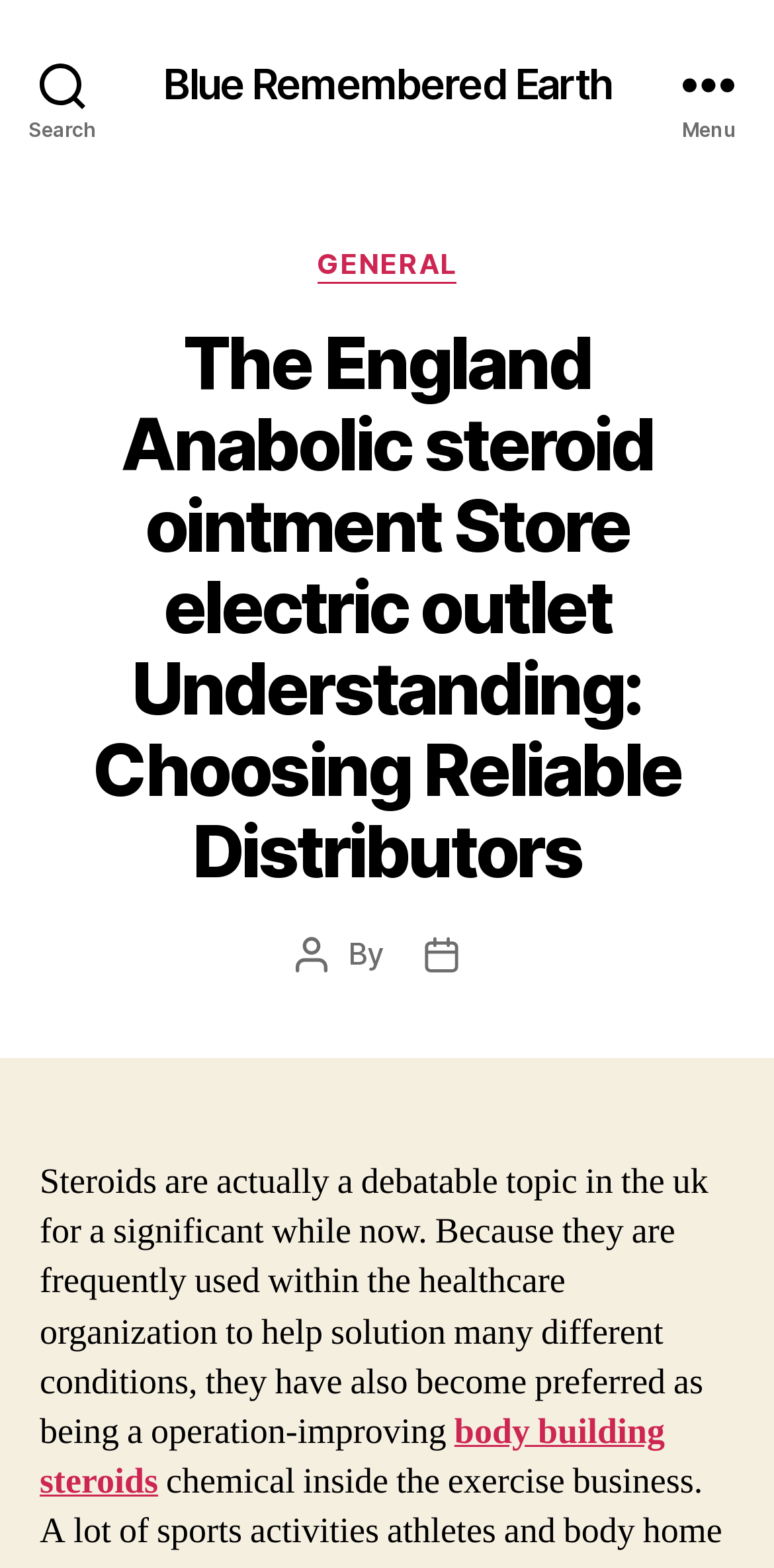Identify the bounding box for the UI element described as: "body building steroids". The coordinates should be four float numbers between 0 and 1, i.e., [left, top, right, bottom].

[0.051, 0.899, 0.859, 0.96]